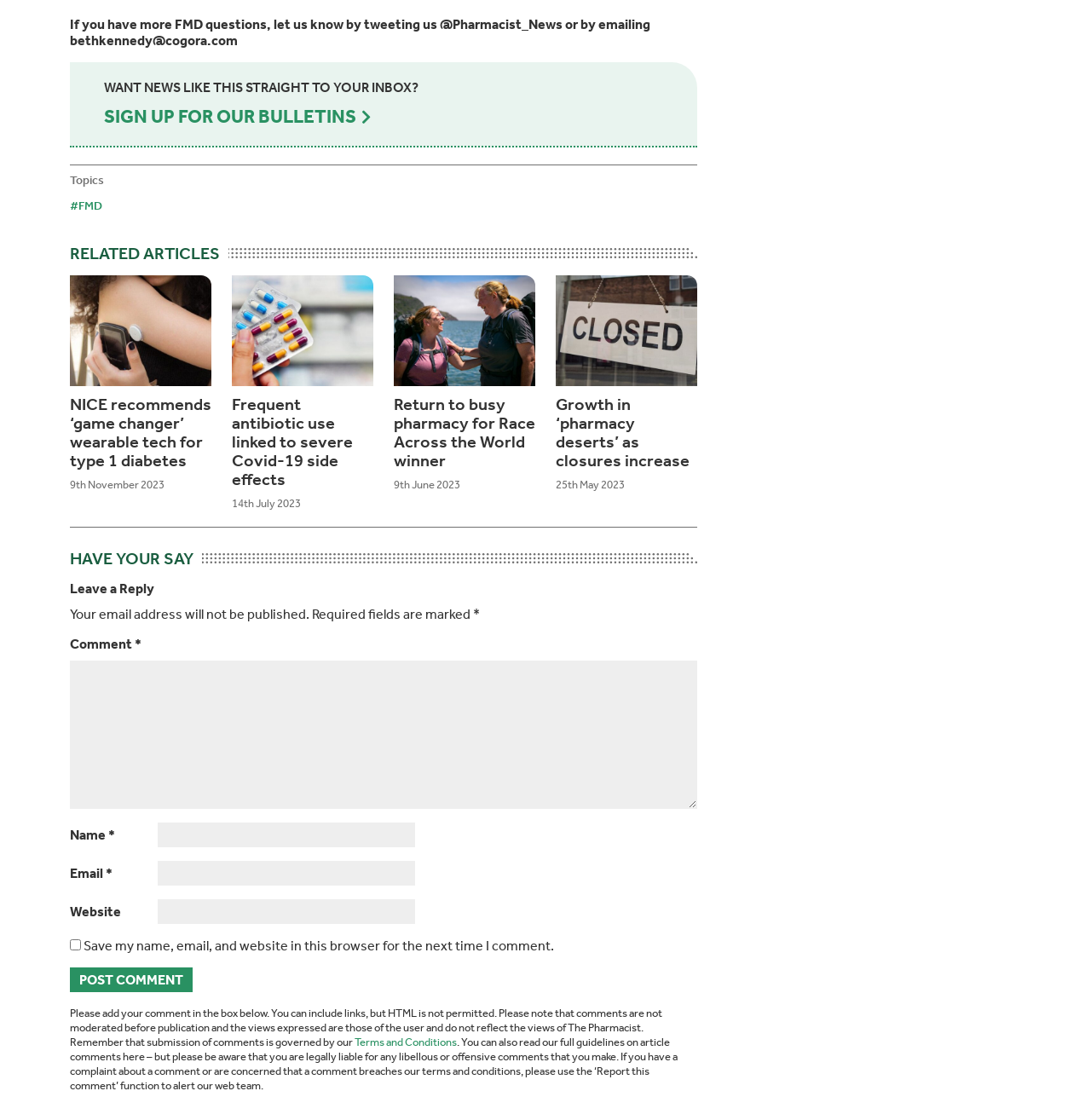Please locate the bounding box coordinates of the element's region that needs to be clicked to follow the instruction: "Read the article about NICE recommends ‘game changer’ wearable tech for type 1 diabetes". The bounding box coordinates should be provided as four float numbers between 0 and 1, i.e., [left, top, right, bottom].

[0.064, 0.287, 0.194, 0.301]